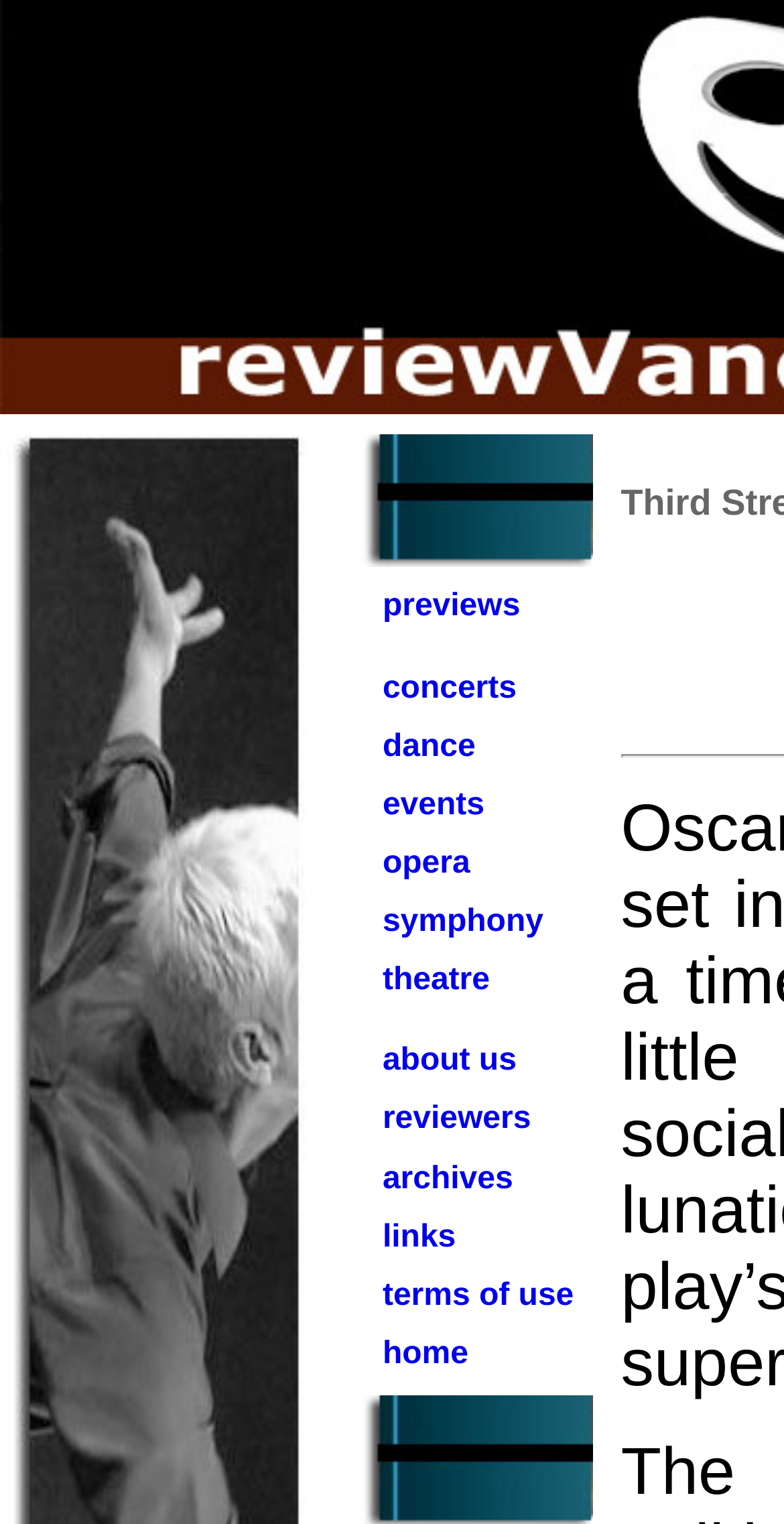Please provide the bounding box coordinates for the element that needs to be clicked to perform the instruction: "click on previews". The coordinates must consist of four float numbers between 0 and 1, formatted as [left, top, right, bottom].

[0.488, 0.387, 0.664, 0.409]